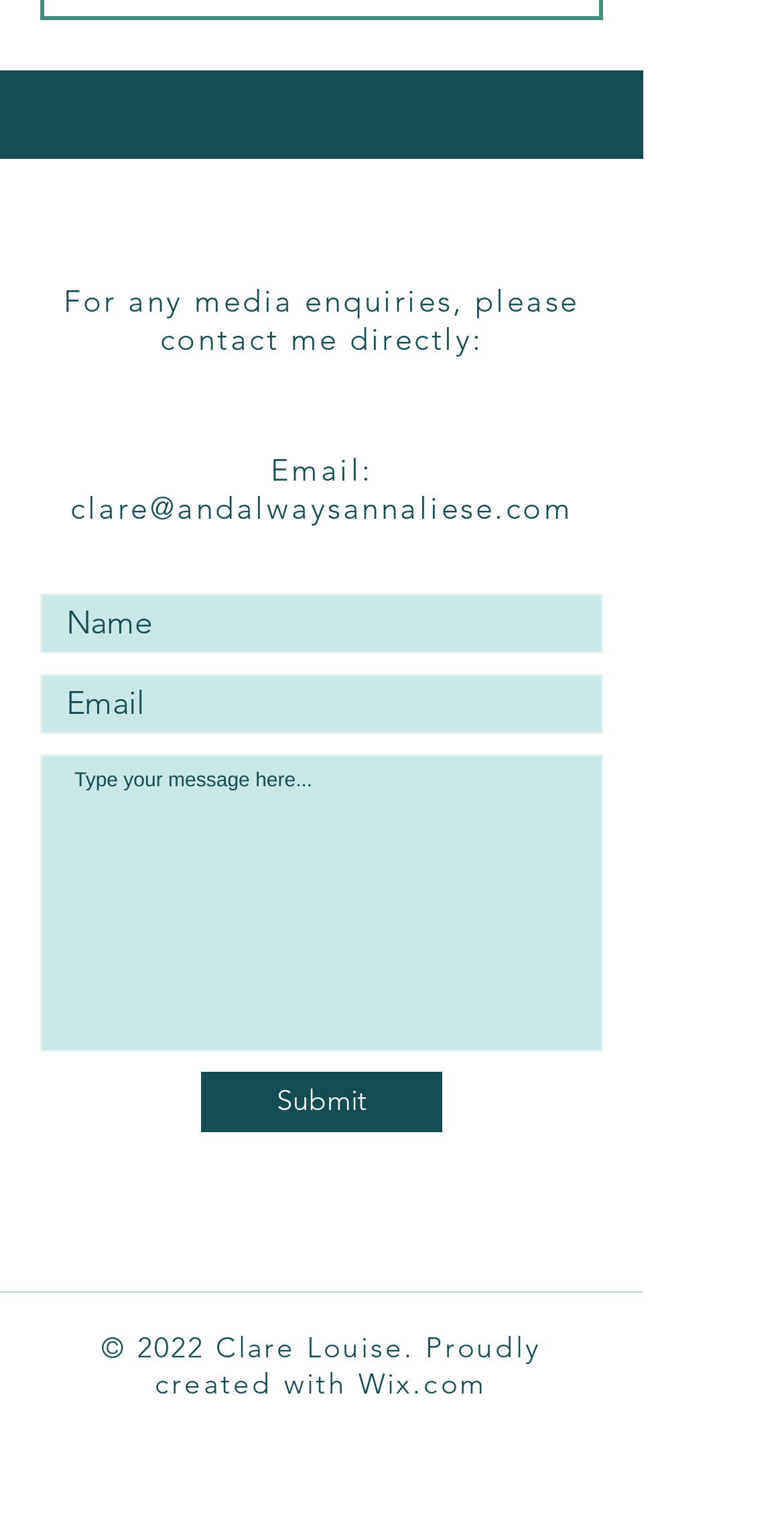What is the purpose of the contact form?
Examine the image and provide an in-depth answer to the question.

The contact form is comprised of three text boxes for name, email, and message, and a submit button. This suggests that the form is intended for users to send a message to the website owner, Clare Louise.